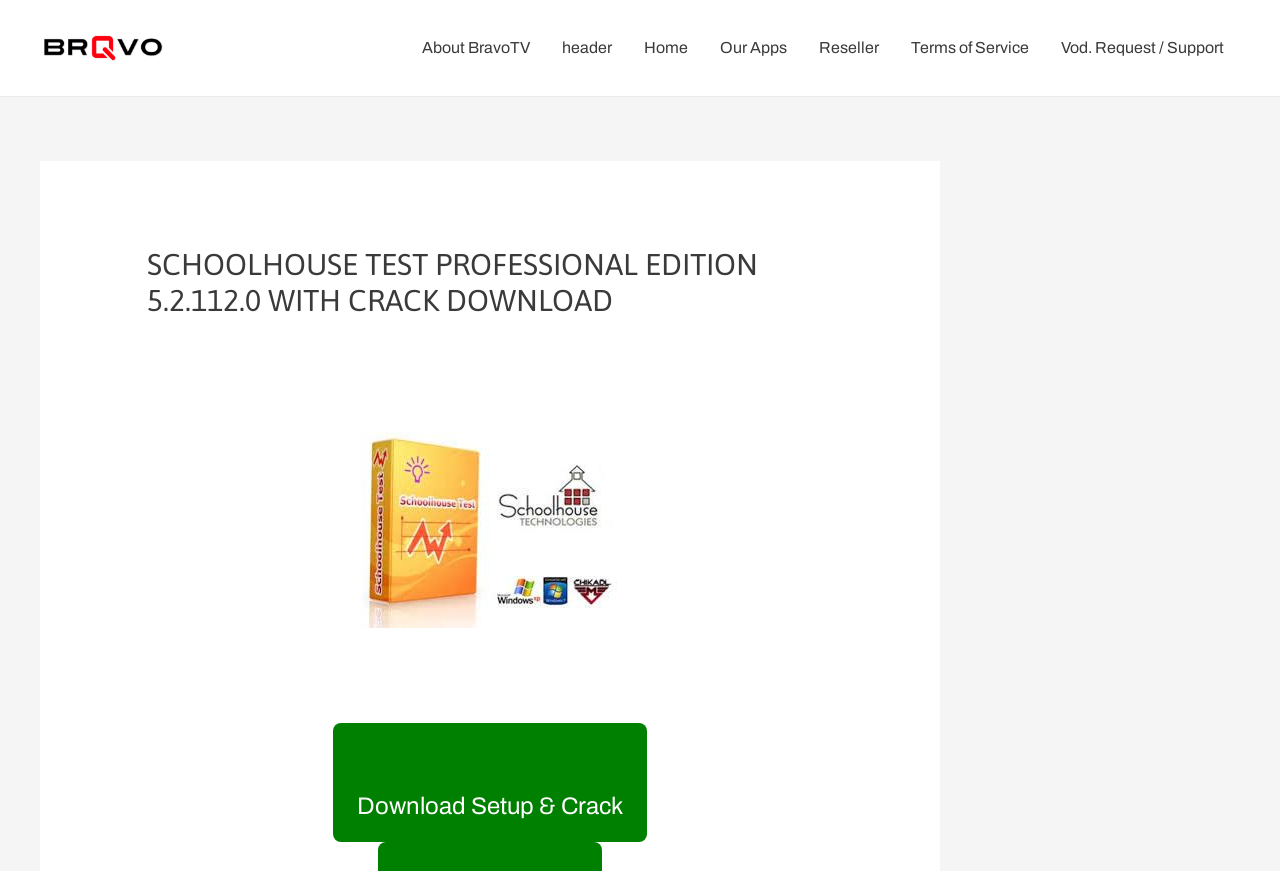Please reply to the following question using a single word or phrase: 
What is the version number of the software being offered?

5.2.112.0